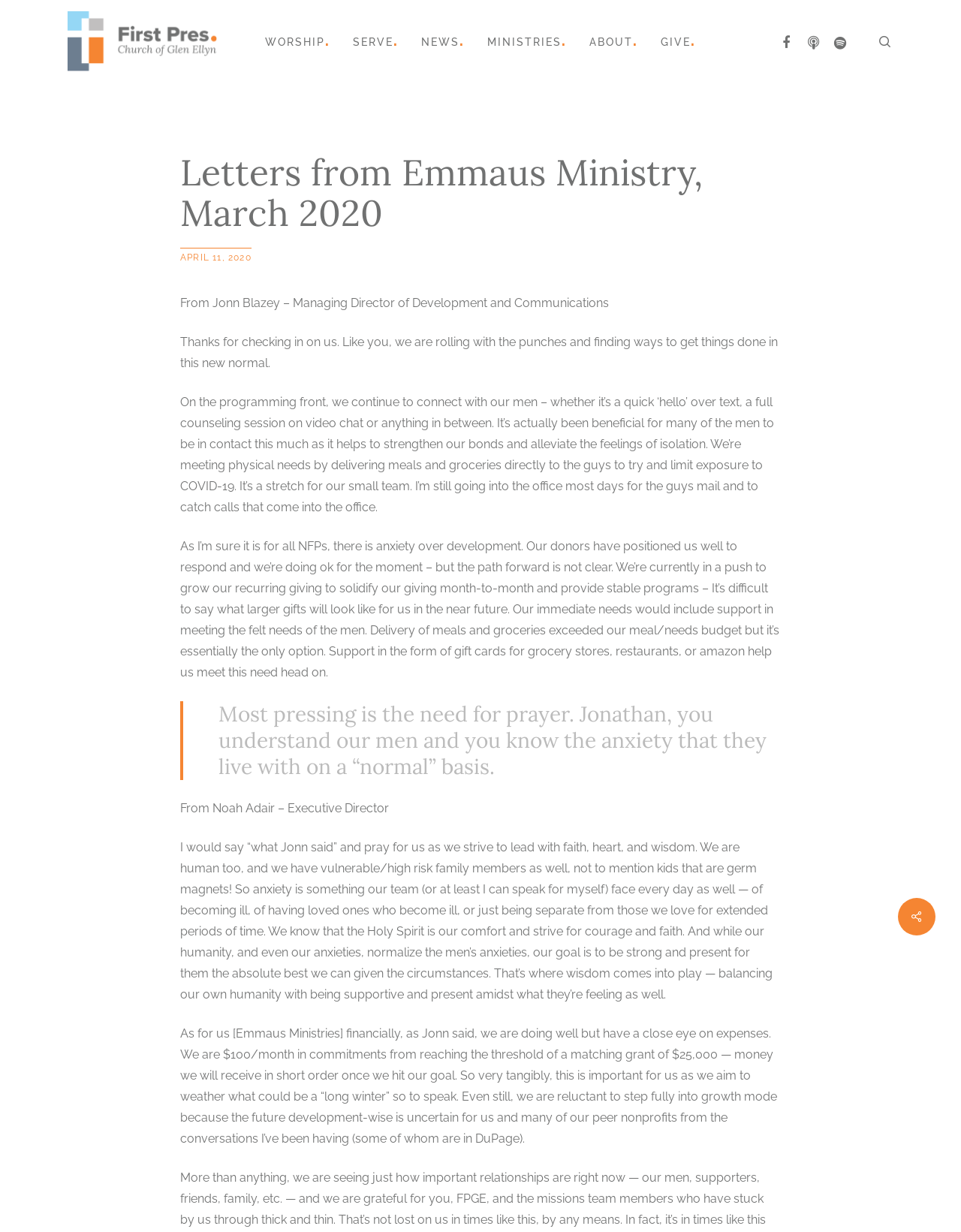Please determine and provide the text content of the webpage's heading.

Letters from Emmaus Ministry, March 2020